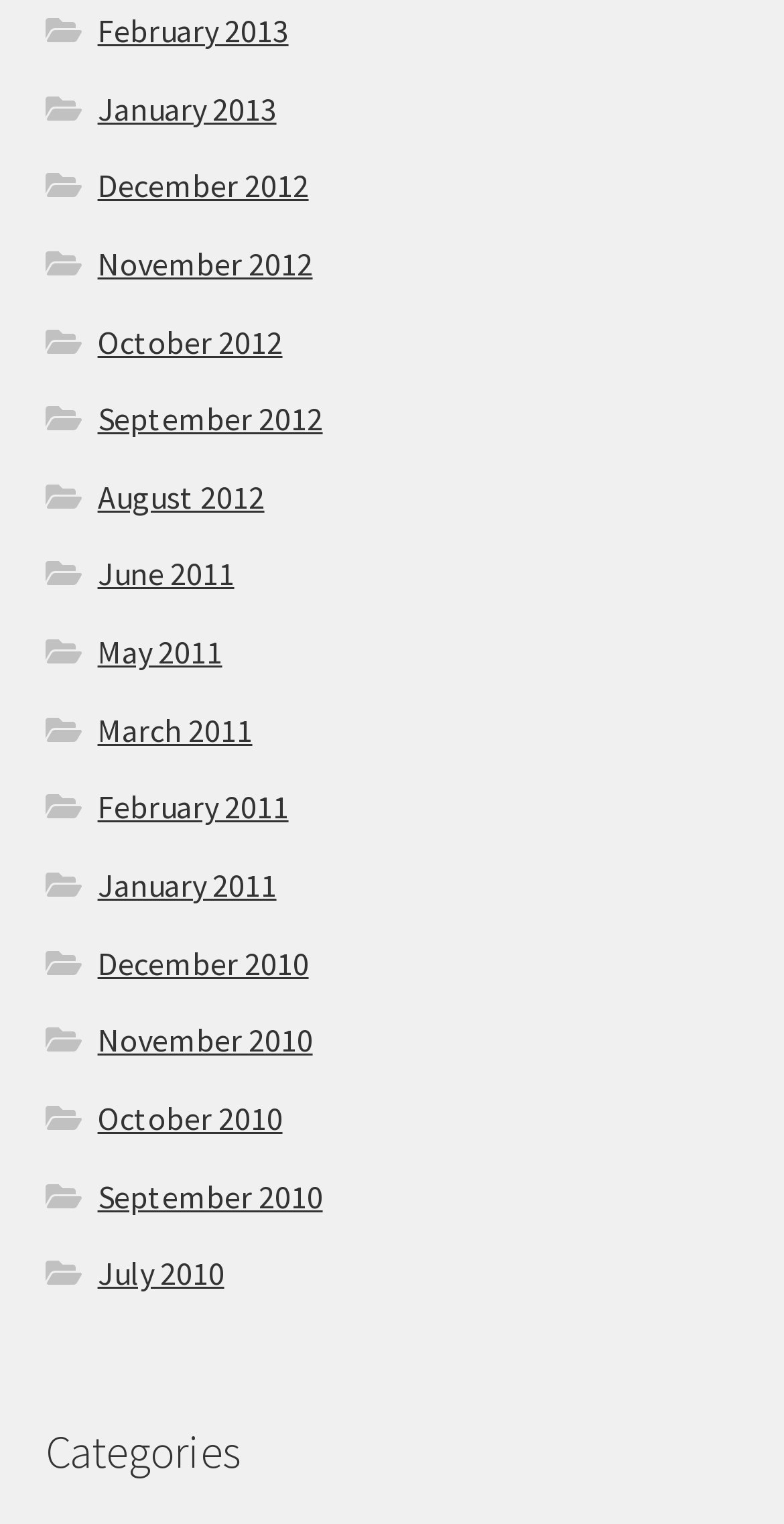What is the earliest month listed on this webpage?
Look at the image and respond with a single word or a short phrase.

July 2010